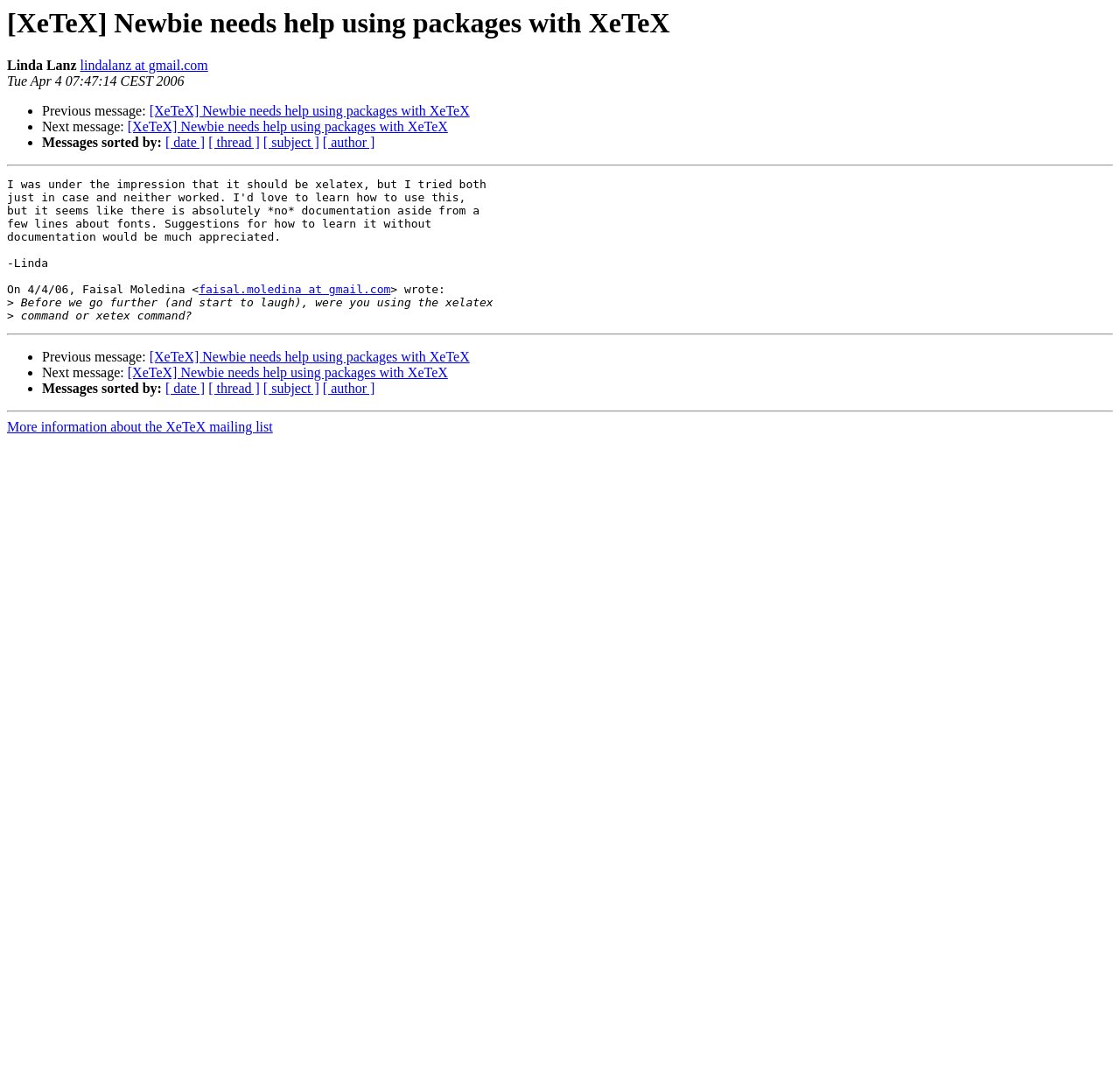By analyzing the image, answer the following question with a detailed response: How can the messages be sorted?

The webpage provides options to sort the messages by 'date', 'thread', 'subject', or 'author', which are listed as links below the message body.